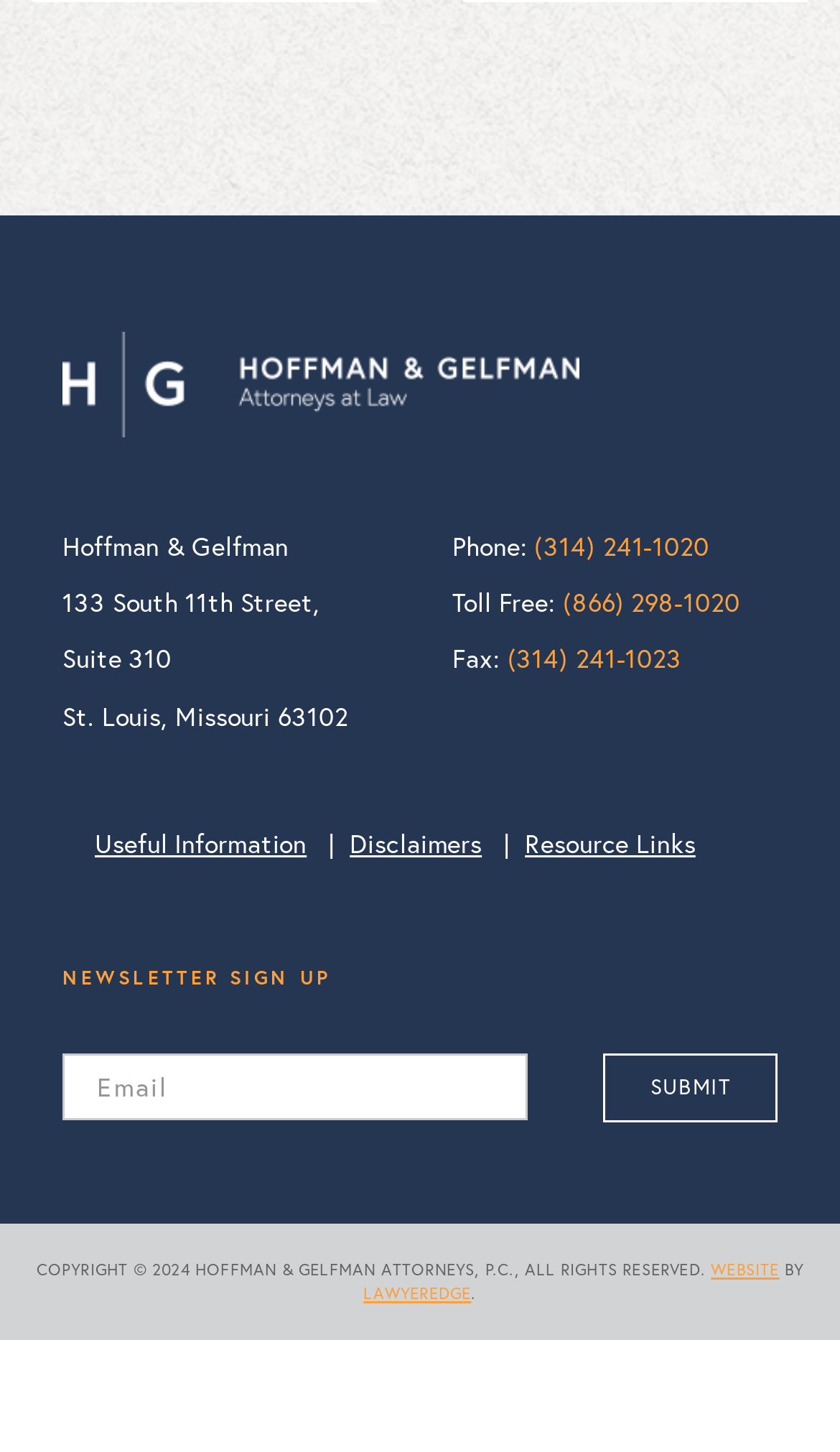What is the phone number of Hoffman & Gelfman?
Using the visual information, answer the question in a single word or phrase.

(314) 241-1020